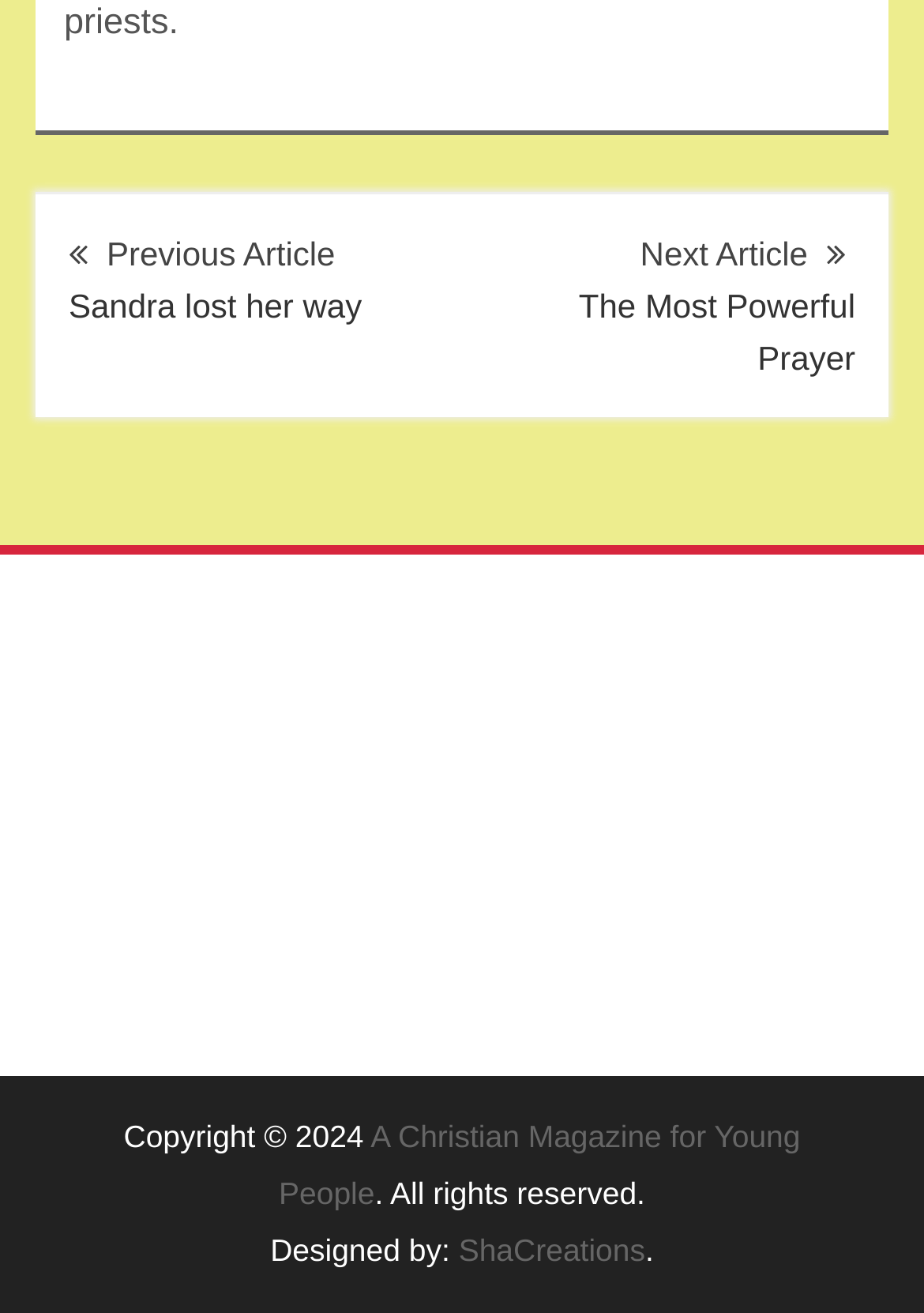What is the purpose of the navigation section?
Please answer the question as detailed as possible.

The navigation section is used to navigate between posts, as indicated by the heading 'Post navigation' and the links to previous and next articles.